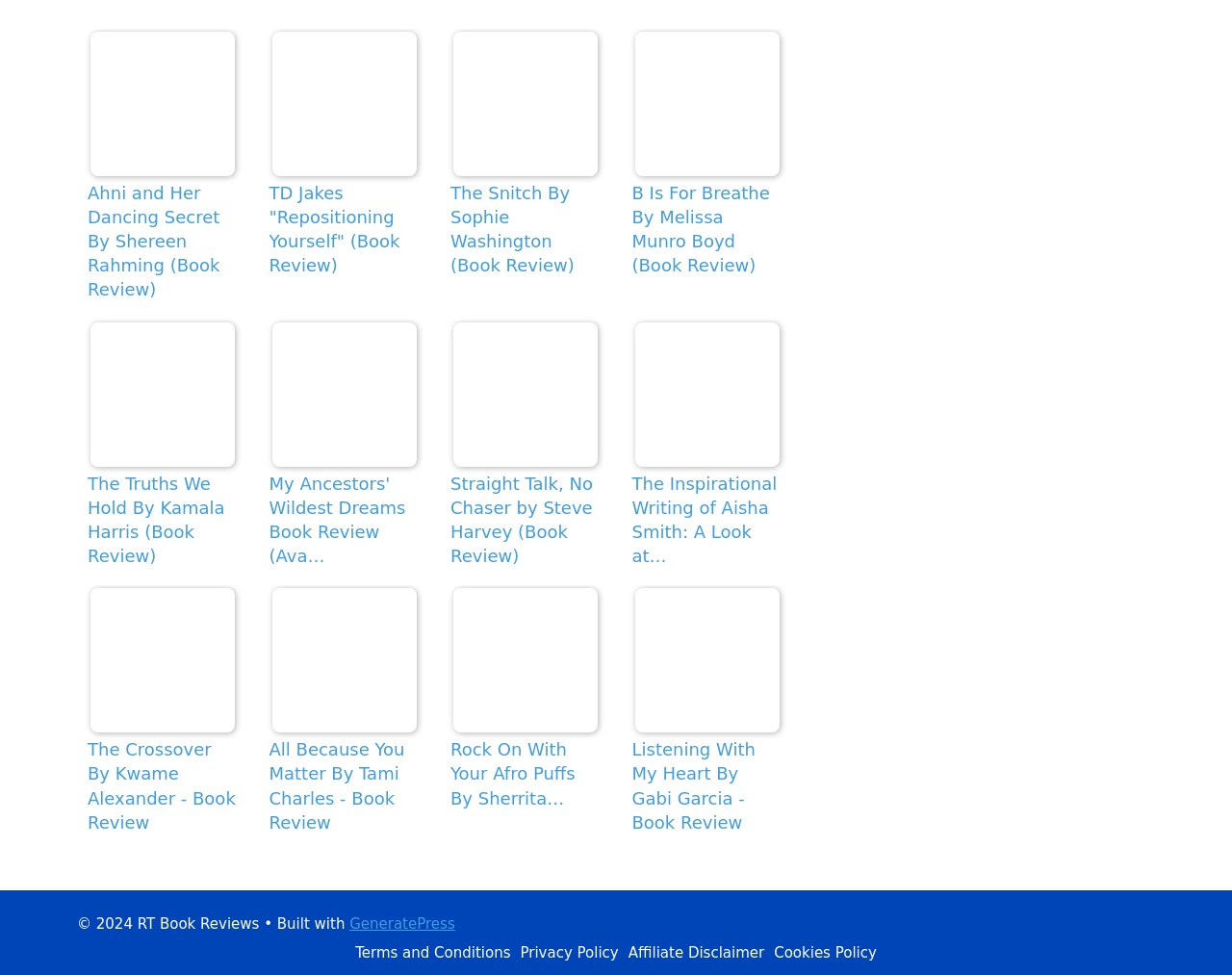What is the name of the website?
Using the image as a reference, give an elaborate response to the question.

I found the website name in the StaticText element with the text '© 2024 RT Book Reviews'. This suggests that the name of the website is RT Book Reviews.